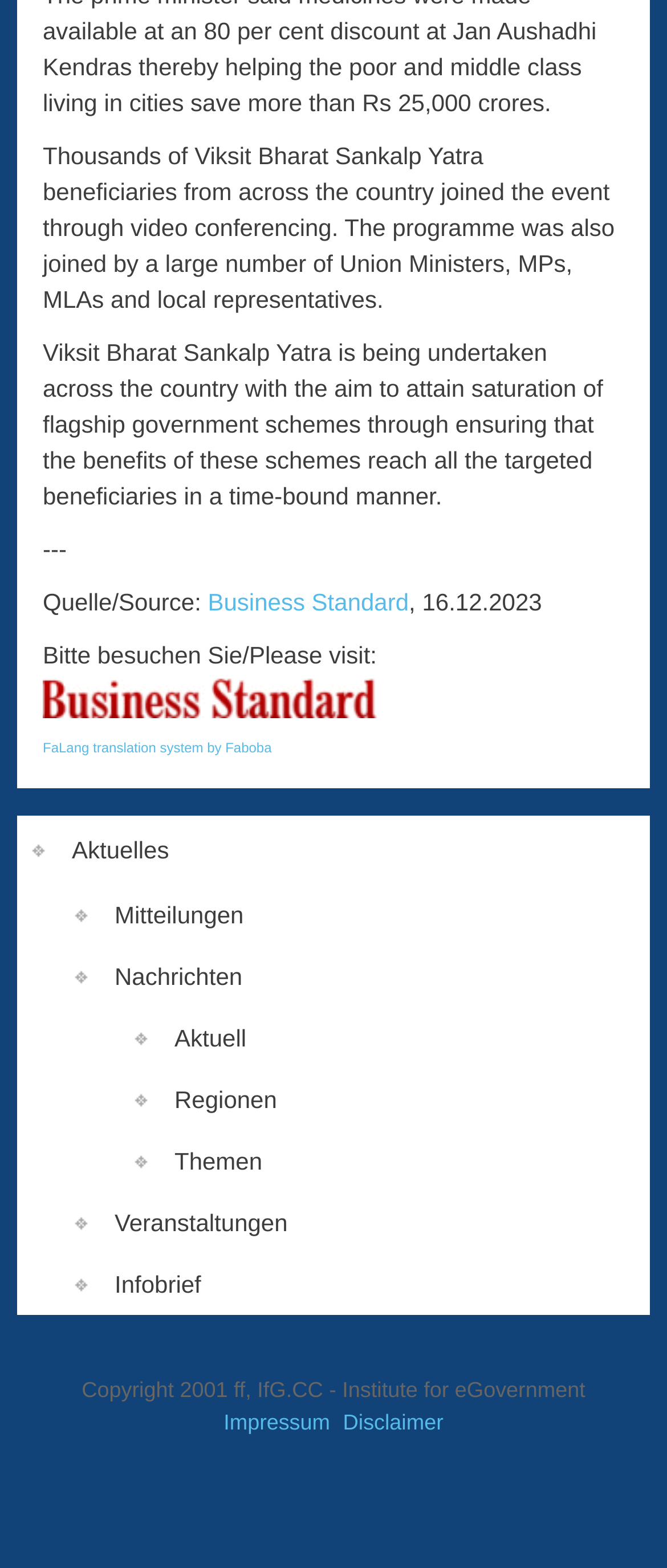Please identify the bounding box coordinates of the element that needs to be clicked to execute the following command: "Check latest news". Provide the bounding box using four float numbers between 0 and 1, formatted as [left, top, right, bottom].

[0.026, 0.521, 0.974, 0.564]